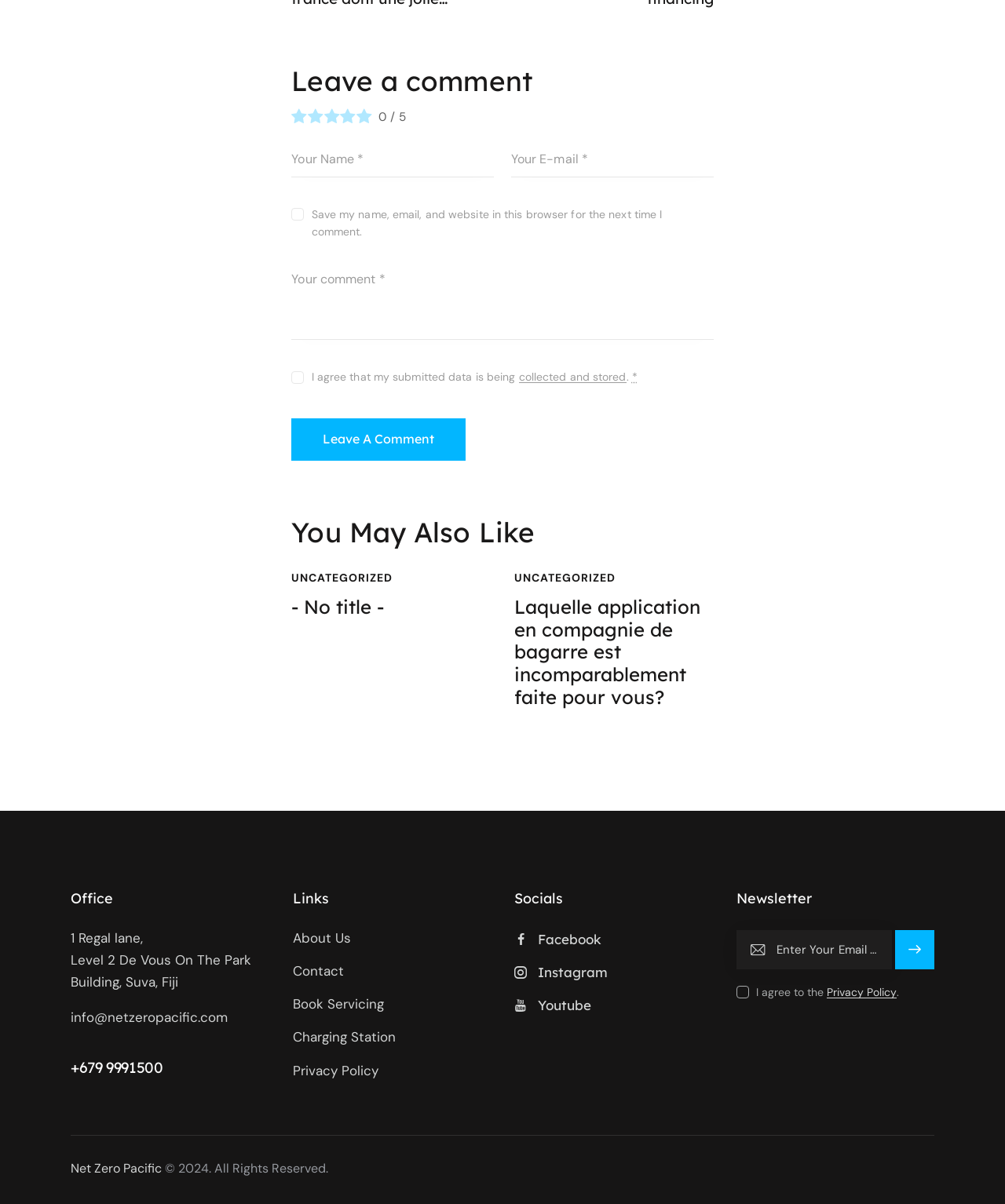What is the address of the company?
Based on the visual, give a brief answer using one word or a short phrase.

1 Regal lane, Level 2 De Vous On The Park Building, Suva, Fiji